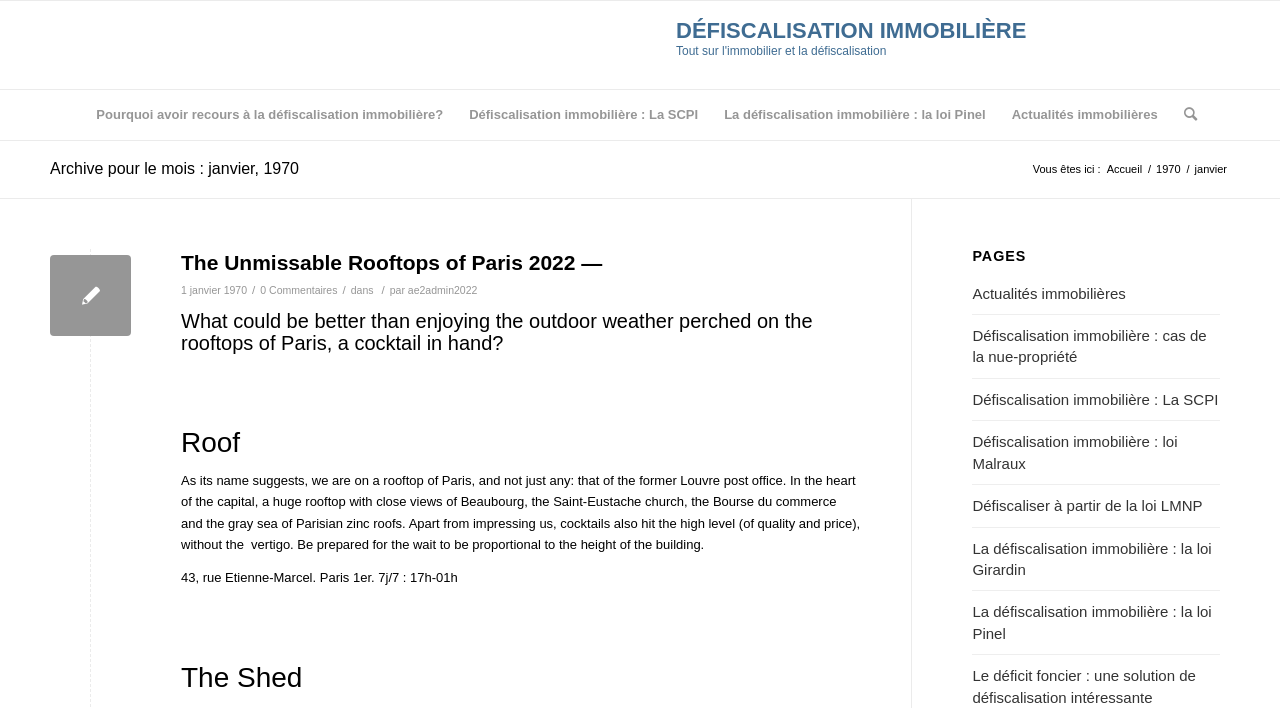Analyze the image and deliver a detailed answer to the question: What is the address of the rooftop 'Roof'?

The address of the rooftop 'Roof' can be found in the article, which mentions that it is located at 43, rue Etienne-Marcel, in the 1st arrondissement of Paris.